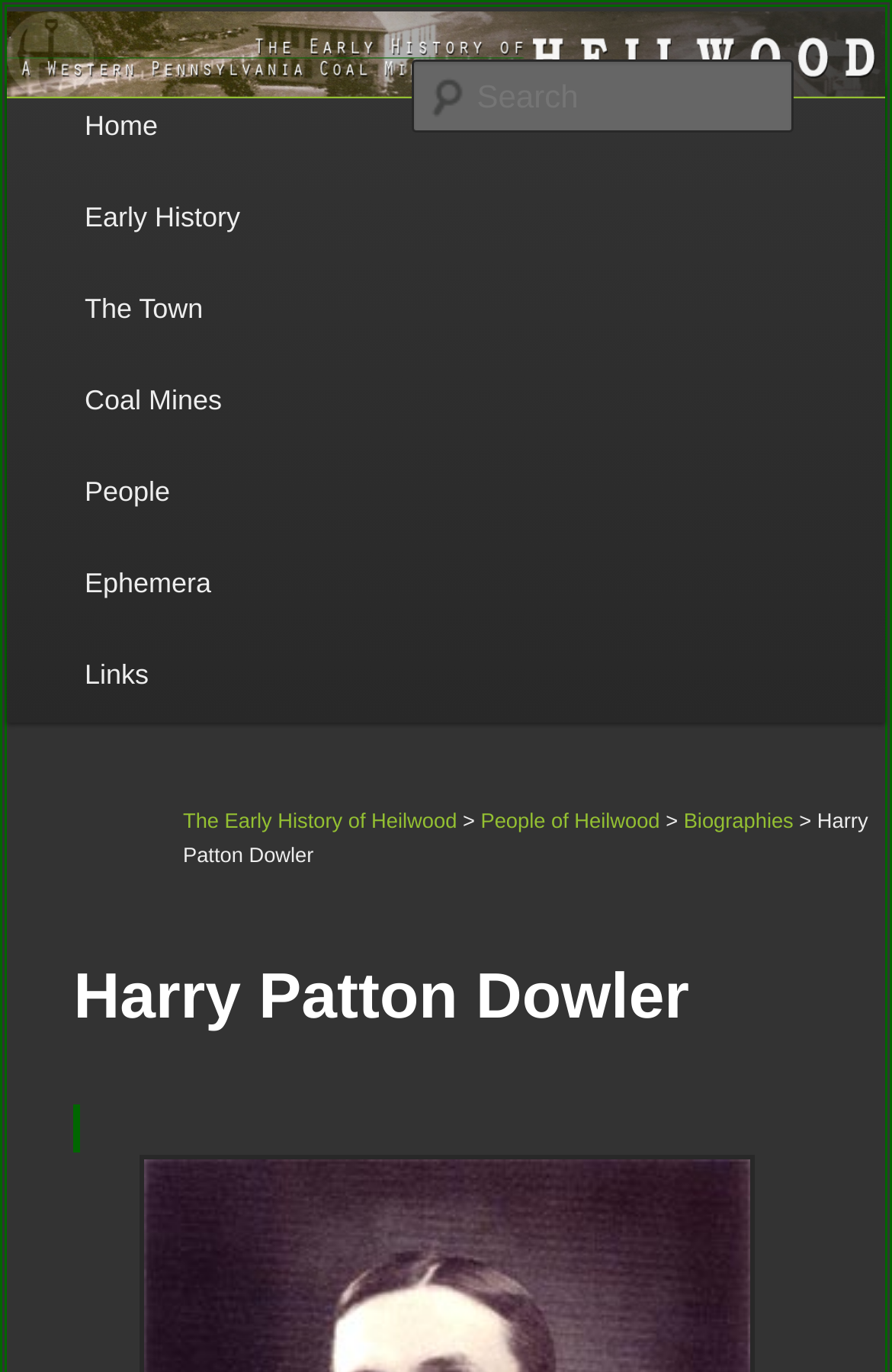Locate the primary heading on the webpage and return its text.

The Early History of Heilwood